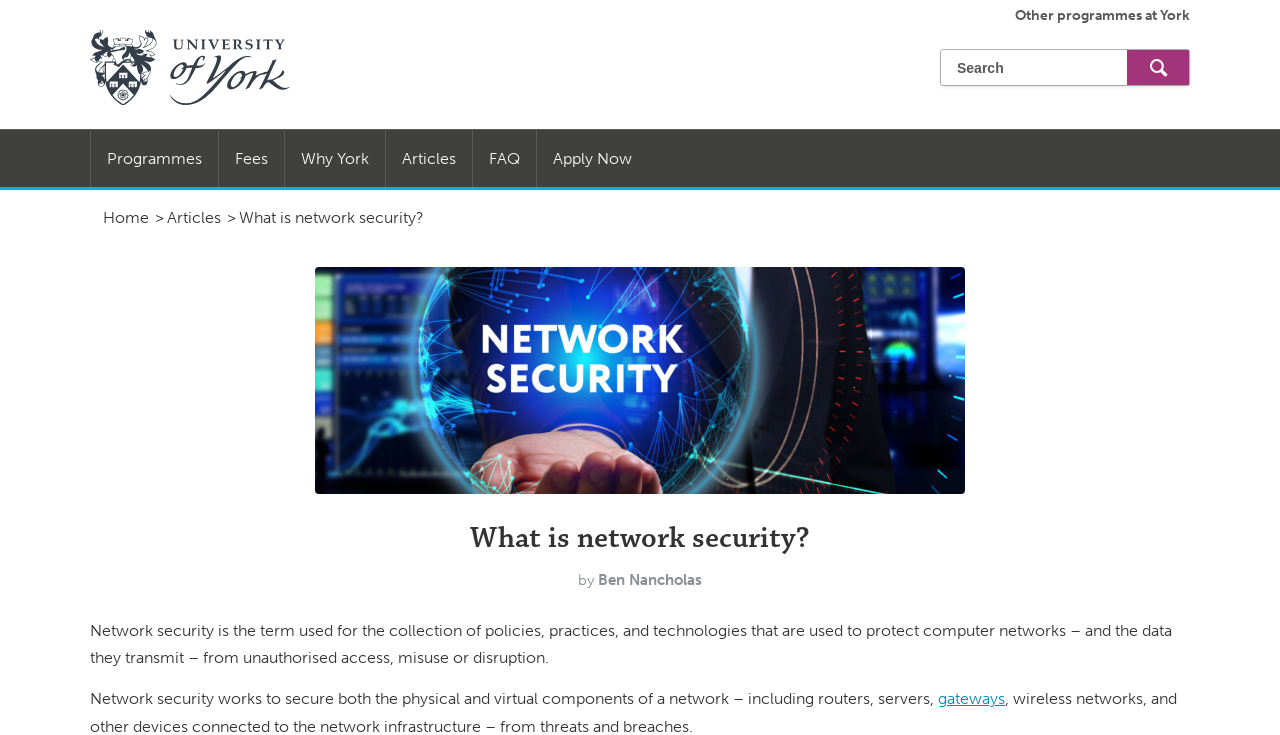Identify the bounding box coordinates of the section that should be clicked to achieve the task described: "Apply Now".

[0.419, 0.177, 0.506, 0.255]